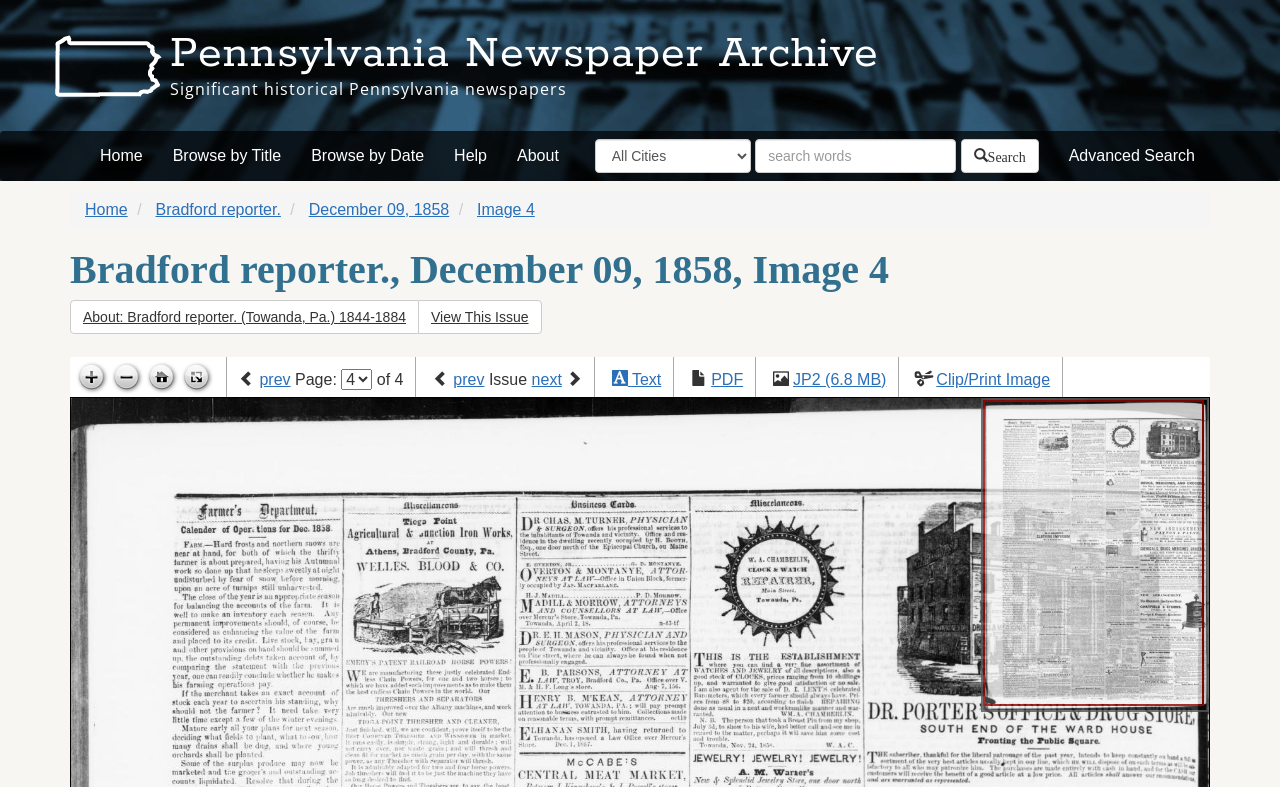Determine the bounding box for the HTML element described here: "December 09, 1858". The coordinates should be given as [left, top, right, bottom] with each number being a float between 0 and 1.

[0.241, 0.255, 0.351, 0.277]